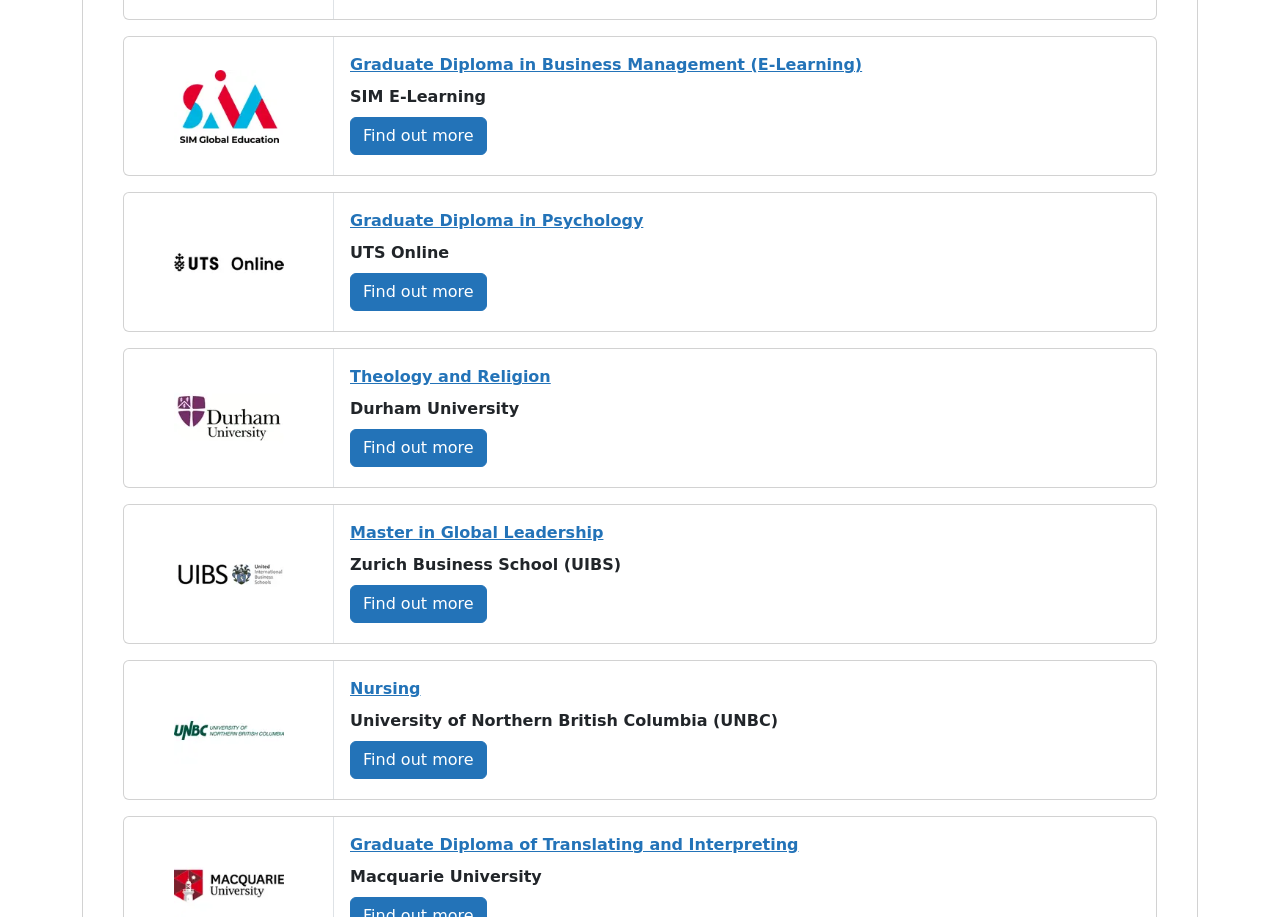Find the bounding box coordinates for the area you need to click to carry out the instruction: "Find out more about Graduate Diploma in Psychology". The coordinates should be four float numbers between 0 and 1, indicated as [left, top, right, bottom].

[0.273, 0.298, 0.38, 0.339]